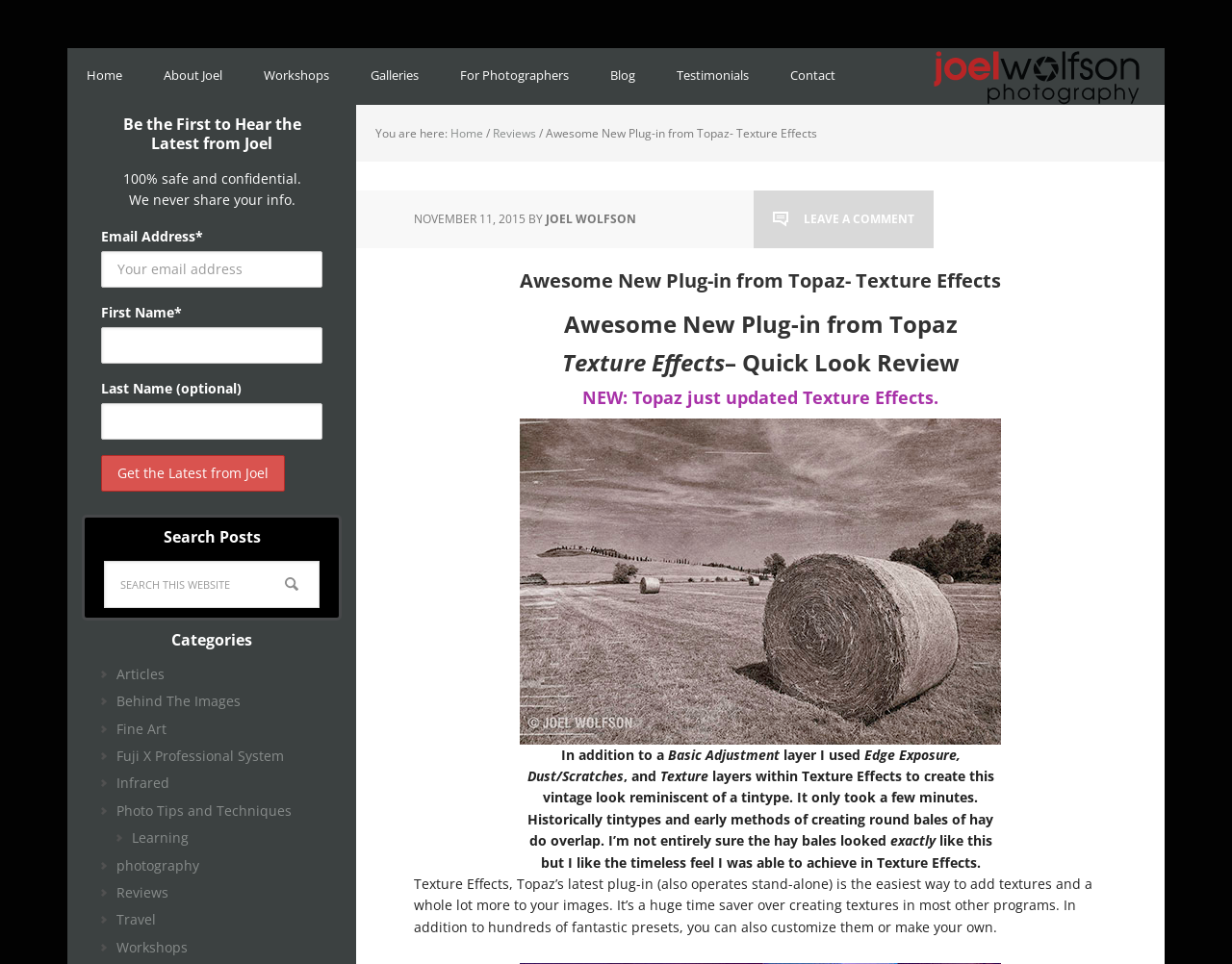Indicate the bounding box coordinates of the element that must be clicked to execute the instruction: "Click on the 'Home' link". The coordinates should be given as four float numbers between 0 and 1, i.e., [left, top, right, bottom].

[0.055, 0.05, 0.115, 0.108]